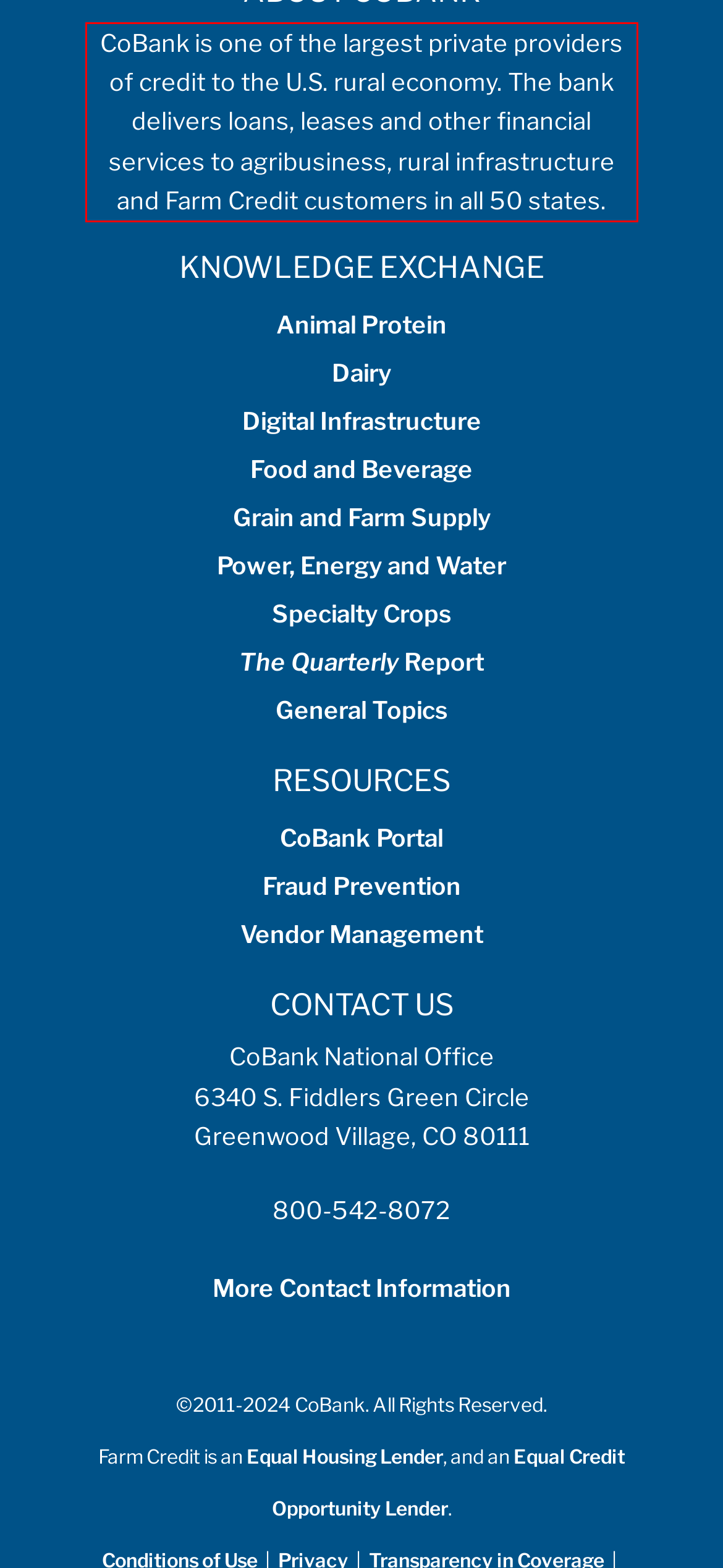Identify the red bounding box in the webpage screenshot and perform OCR to generate the text content enclosed.

CoBank is one of the largest private providers of credit to the U.S. rural economy. The bank delivers loans, leases and other financial services to agribusiness, rural infrastructure and Farm Credit customers in all 50 states.